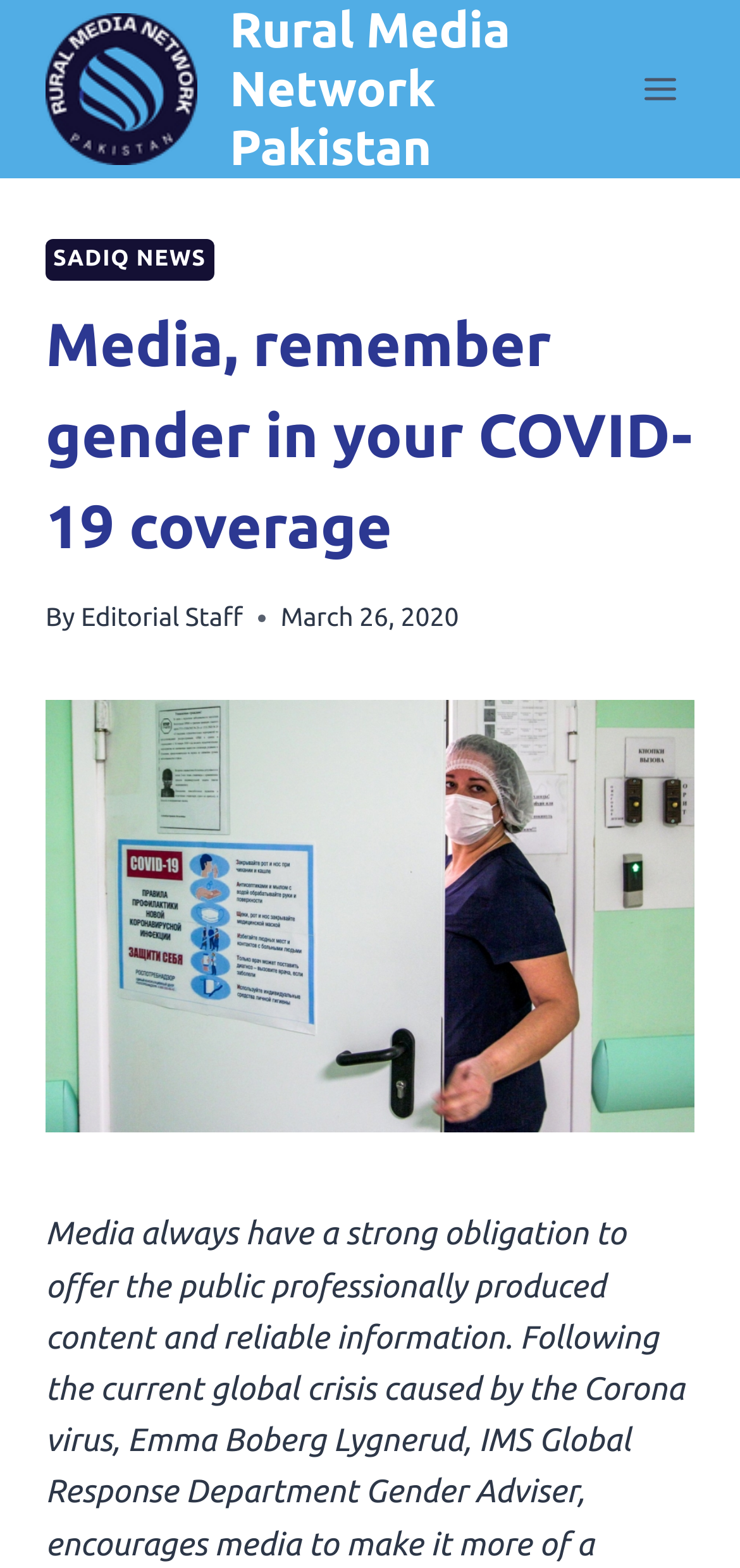Construct a comprehensive caption that outlines the webpage's structure and content.

The webpage appears to be an article from Rural Media Network Pakistan, with a focus on media responsibility during the COVID-19 crisis. At the top left of the page, there is a logo of Rural Media Network Pakistan, accompanied by a link to the organization's website. To the right of the logo, there is a button to open a menu.

Below the logo and menu button, there is a header section that spans the width of the page. This section contains a link to "SADIQ NEWS" on the left, followed by a heading that reads "Media, remember gender in your COVID-19 coverage". The heading is centered and takes up most of the width of the page. Below the heading, there is a byline that reads "By Editorial Staff" and a timestamp indicating that the article was published on March 26, 2020.

The main content of the article is accompanied by an image of a nurse, which takes up a significant portion of the page below the header section. The image is centered and spans almost the entire width of the page.